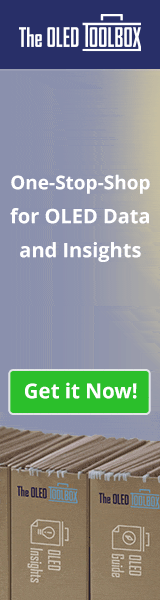Respond to the following question using a concise word or phrase: 
What is the color of the button in the advertisement?

Bright green